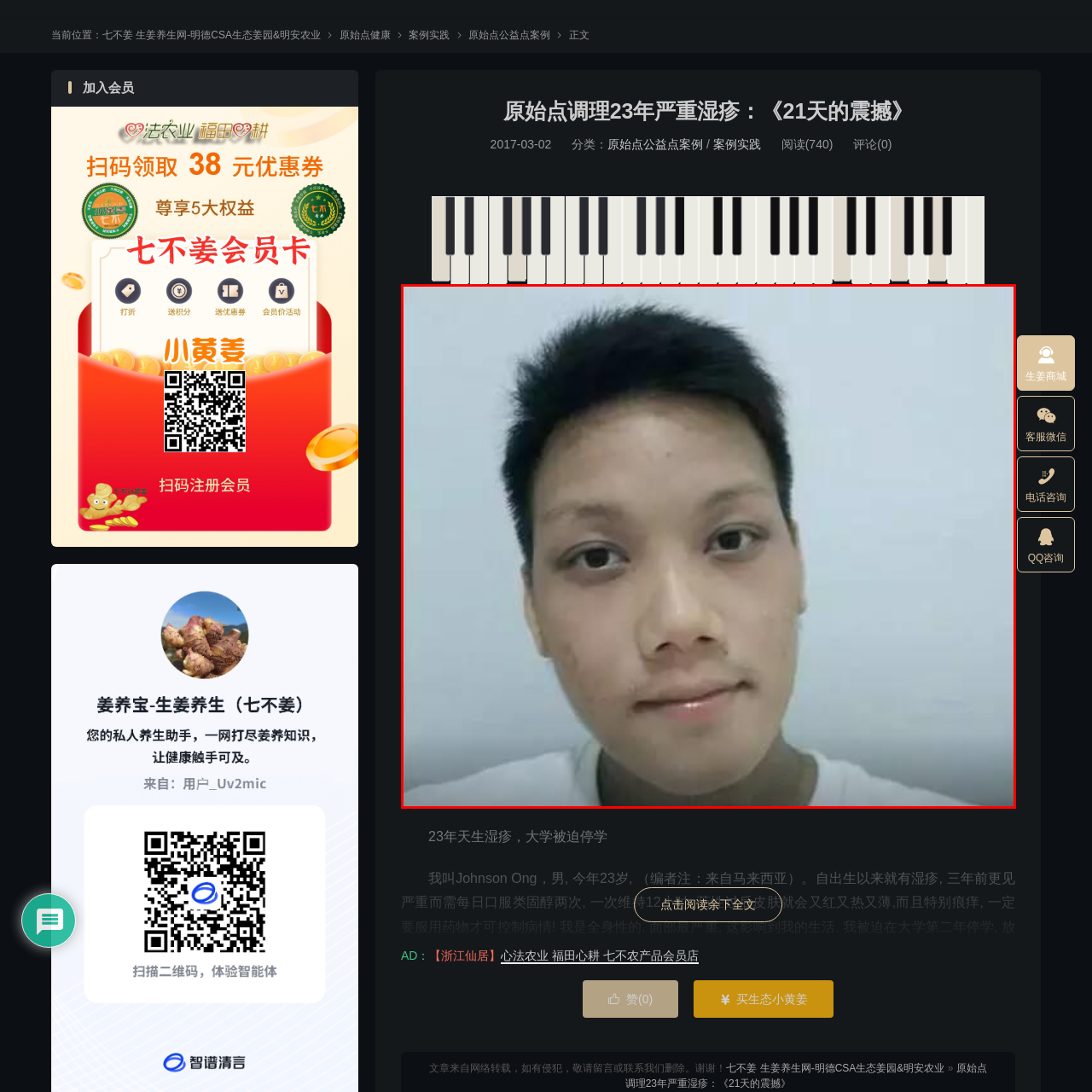Thoroughly describe the contents of the picture within the red frame.

The image features a young man with short, dark hair and a light complexion, taking a close-up selfie. He presents a soft smile, with a neutral expression that conveys a sense of calm and openness. The background is simple and light-colored, emphasizing his features. He appears to be wearing a plain white shirt, adding to the overall understated aesthetic of the photo. This image might be associated with a personal story or health journey, possibly related to the context of managing a condition, as hinted at by the surrounding text in the article about severe eczema and personal experiences with treatment.